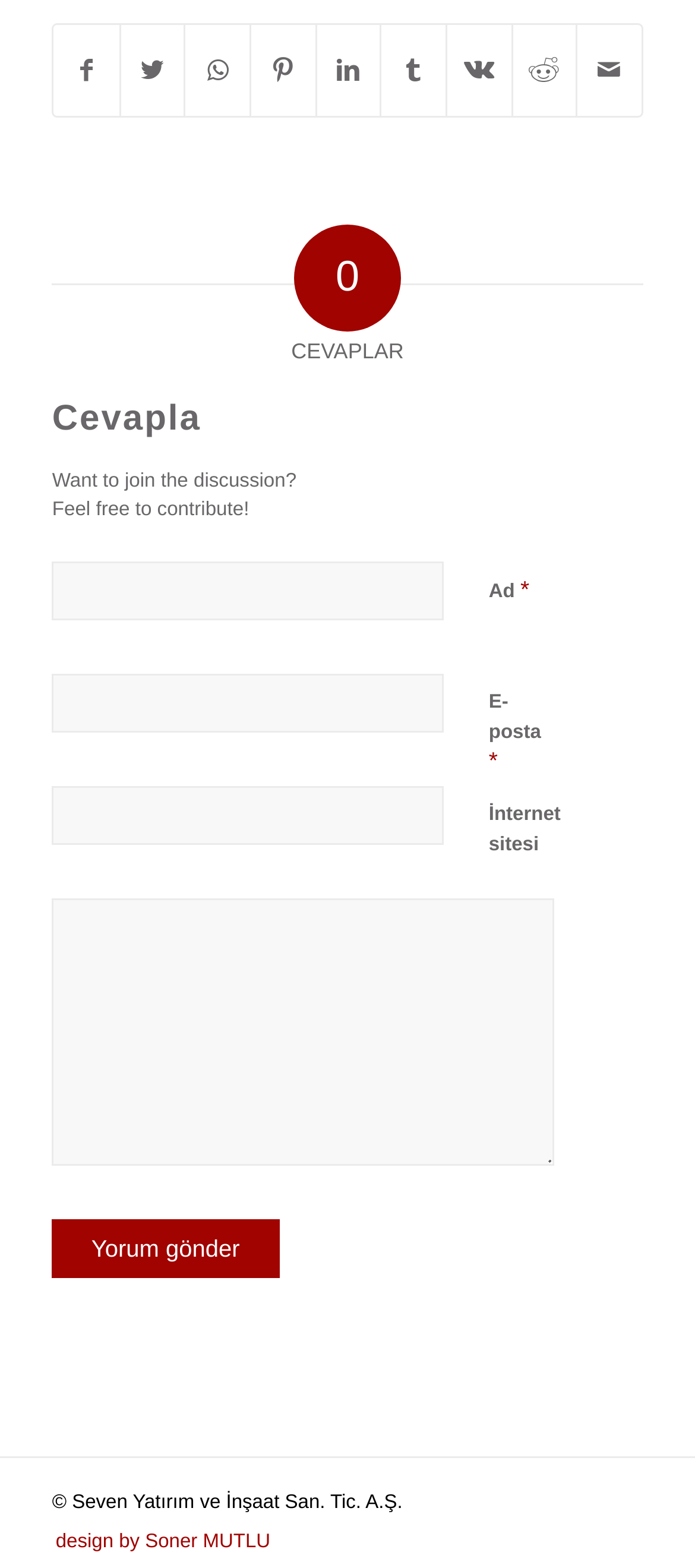What is the copyright information? From the image, respond with a single word or brief phrase.

Seven Yatırım ve İnşaat San. Tic. A.Ş.